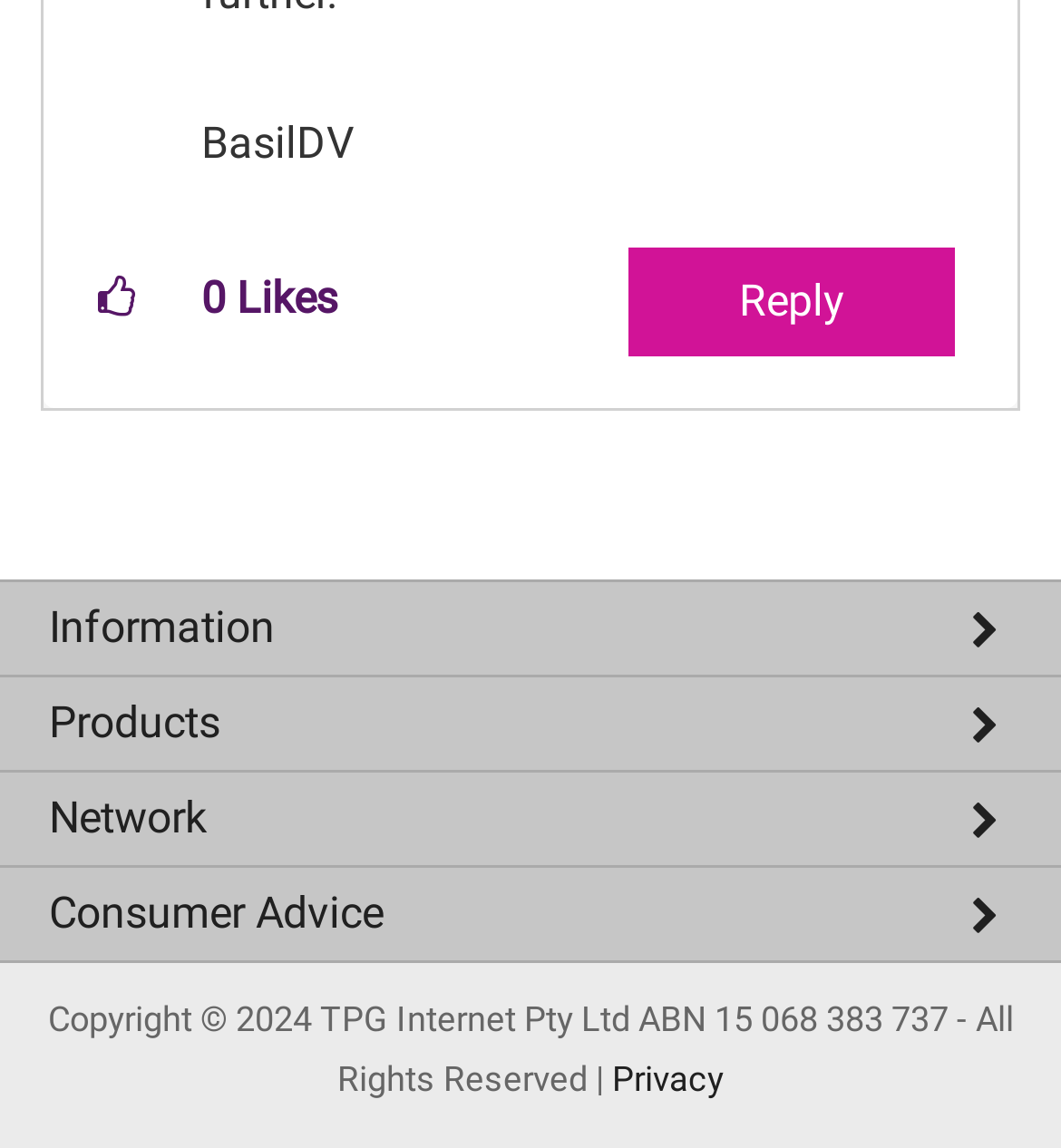Please identify the bounding box coordinates of the area I need to click to accomplish the following instruction: "View NBN plans".

[0.0, 0.673, 1.0, 0.748]